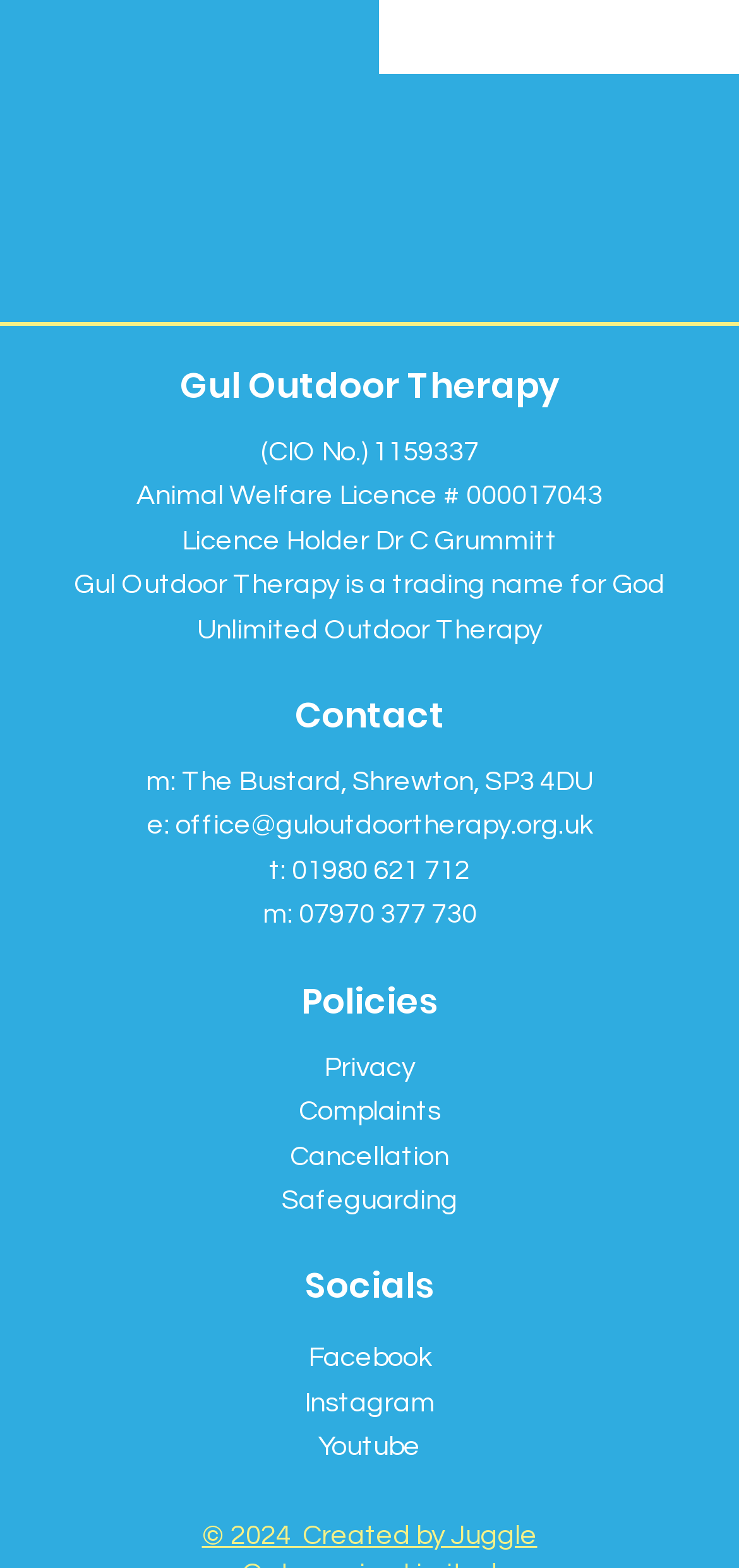Determine the bounding box coordinates for the HTML element mentioned in the following description: "e: office@guloutdoortherapy.org.uk". The coordinates should be a list of four floats ranging from 0 to 1, represented as [left, top, right, bottom].

[0.199, 0.518, 0.801, 0.536]